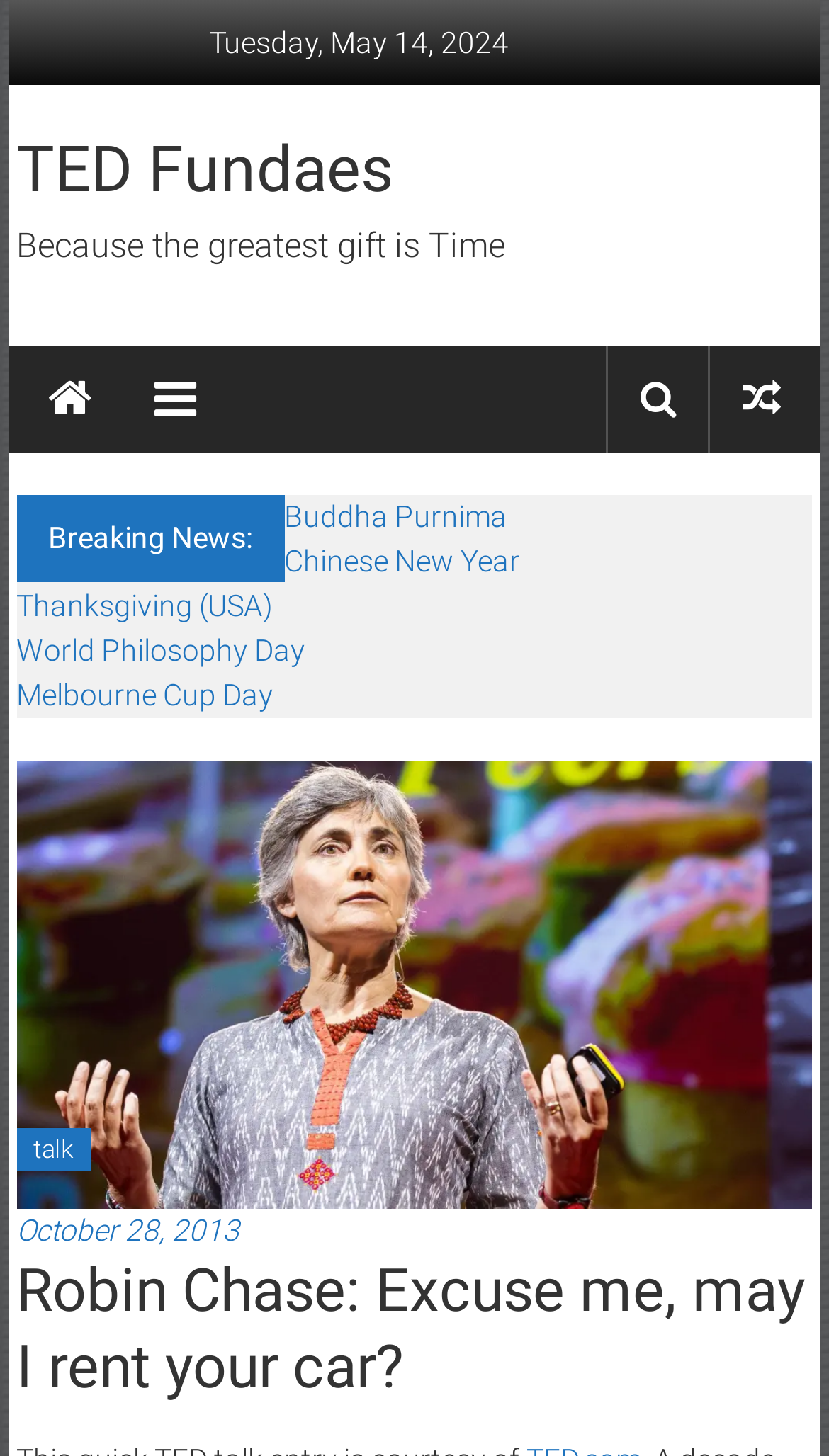Using the information from the screenshot, answer the following question thoroughly:
What is the date displayed on the webpage?

I found the date 'Tuesday, May 14, 2024' displayed on the webpage, which is located at the top section of the page, indicated by the StaticText element with bounding box coordinates [0.252, 0.018, 0.614, 0.041].